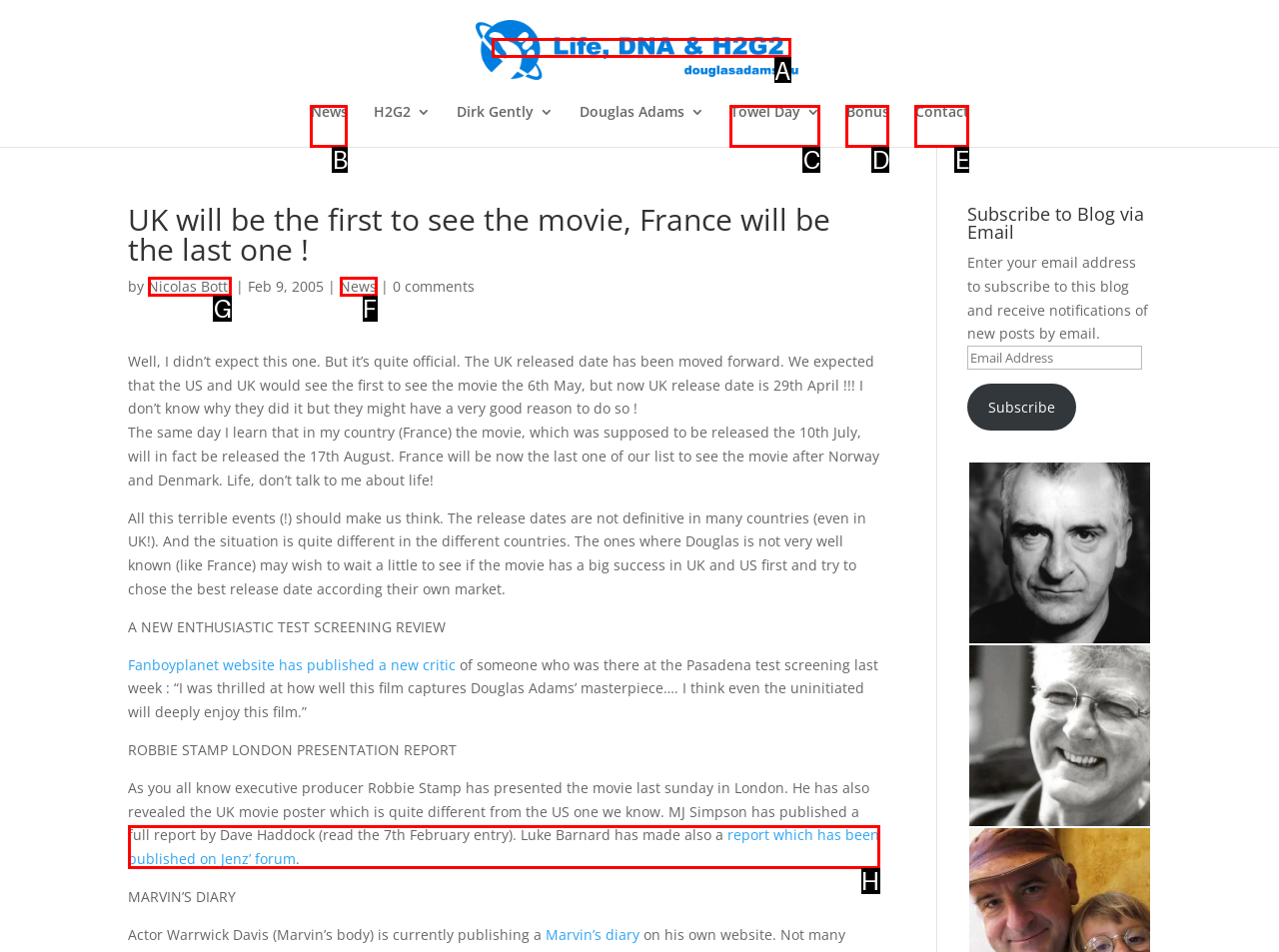Identify which lettered option to click to carry out the task: Read the article by Nicolas Botti. Provide the letter as your answer.

G